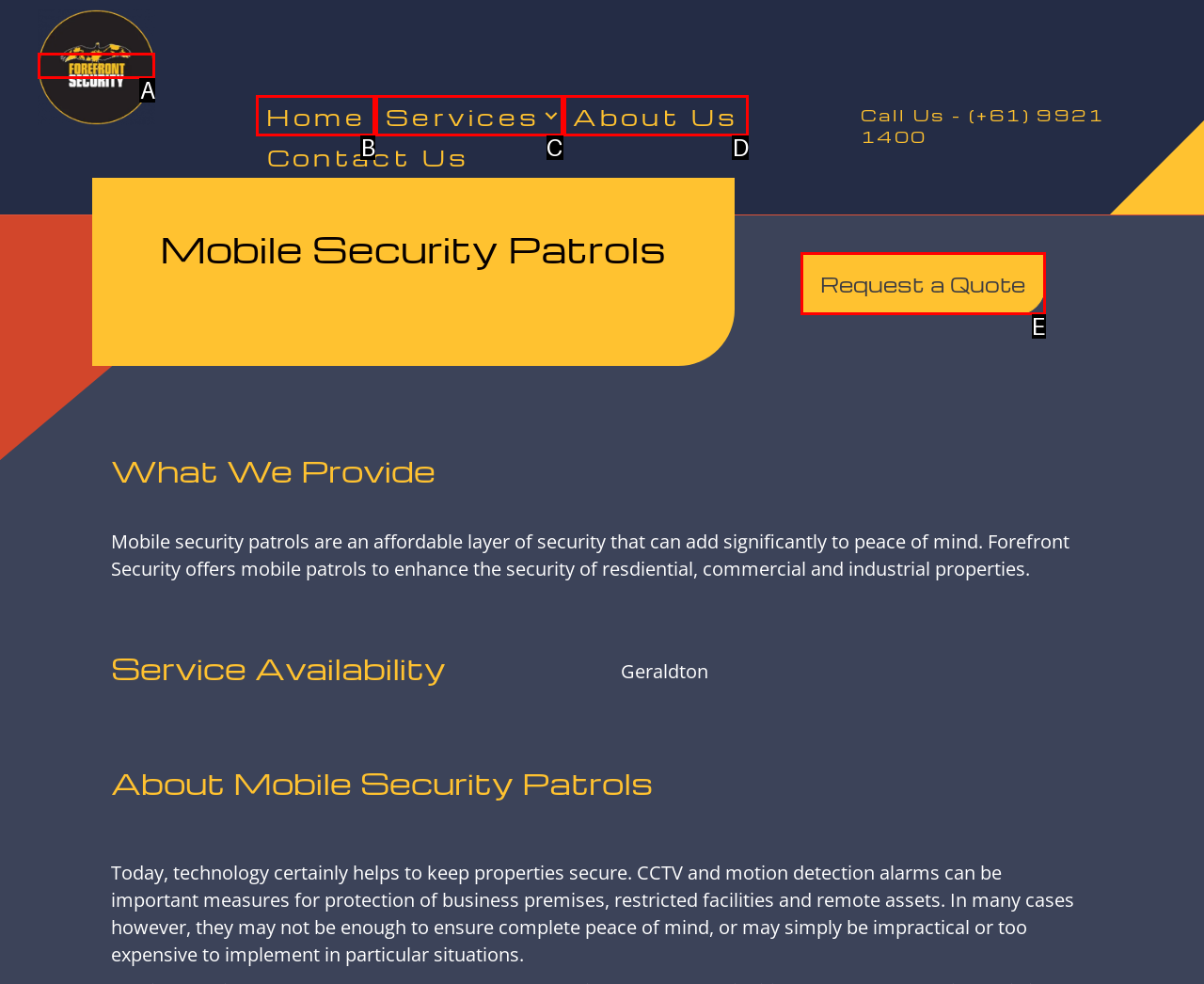From the given choices, indicate the option that best matches: Request a Quote
State the letter of the chosen option directly.

E